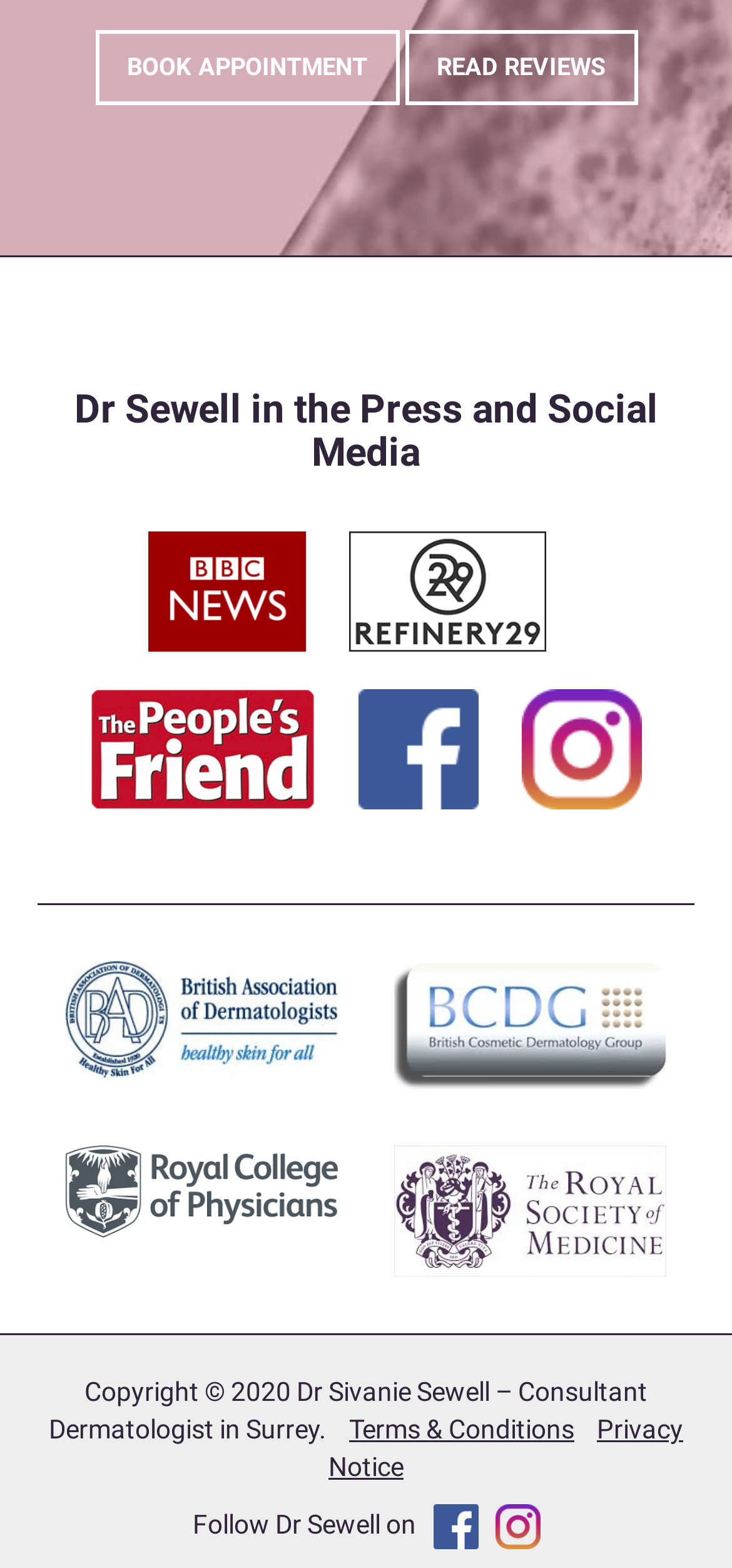Locate the bounding box coordinates of the region to be clicked to comply with the following instruction: "Visit BBC News". The coordinates must be four float numbers between 0 and 1, in the form [left, top, right, bottom].

[0.202, 0.354, 0.468, 0.373]